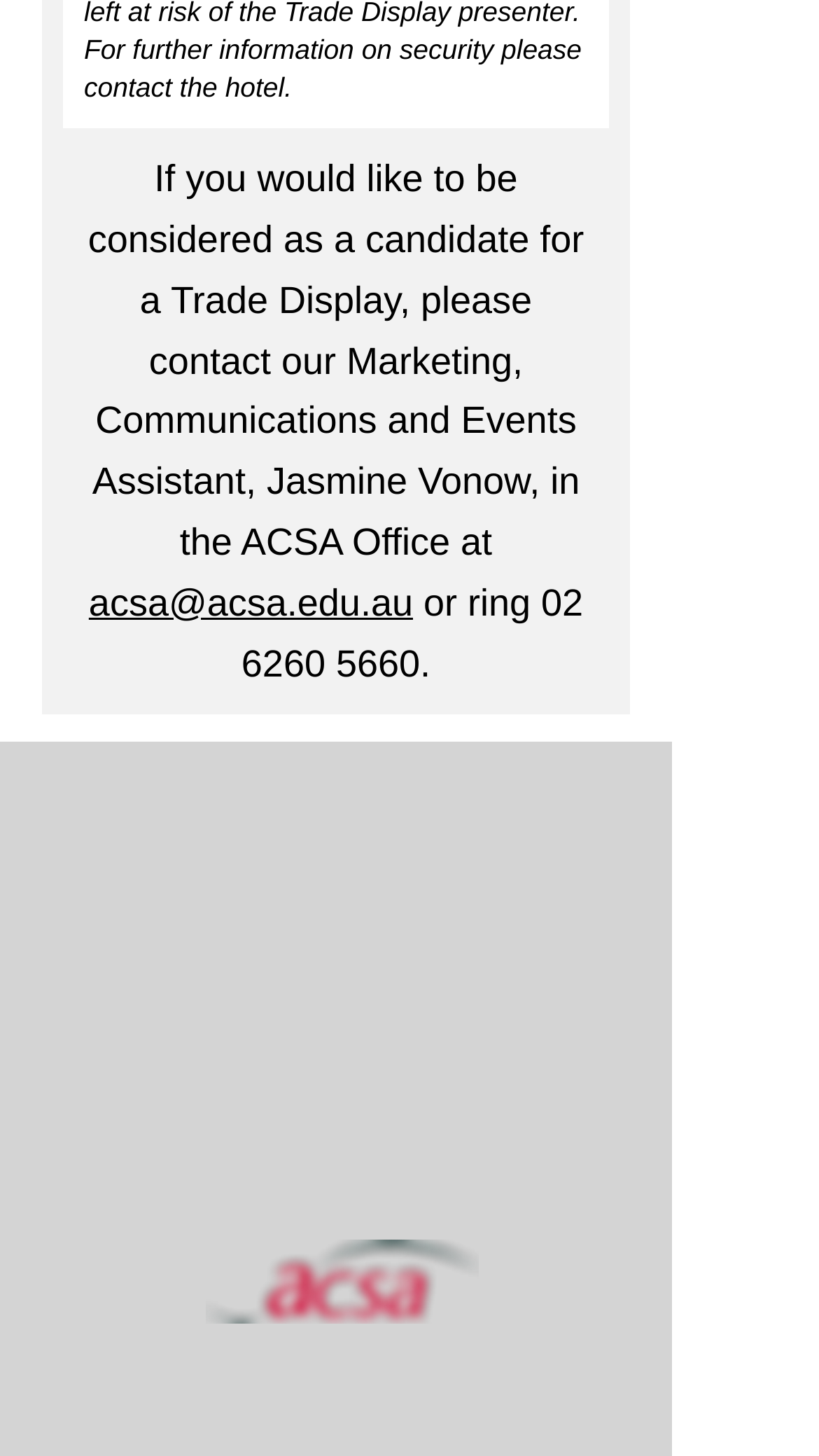Locate the bounding box coordinates of the clickable element to fulfill the following instruction: "Call ACSA". Provide the coordinates as four float numbers between 0 and 1 in the format [left, top, right, bottom].

[0.296, 0.66, 0.52, 0.682]